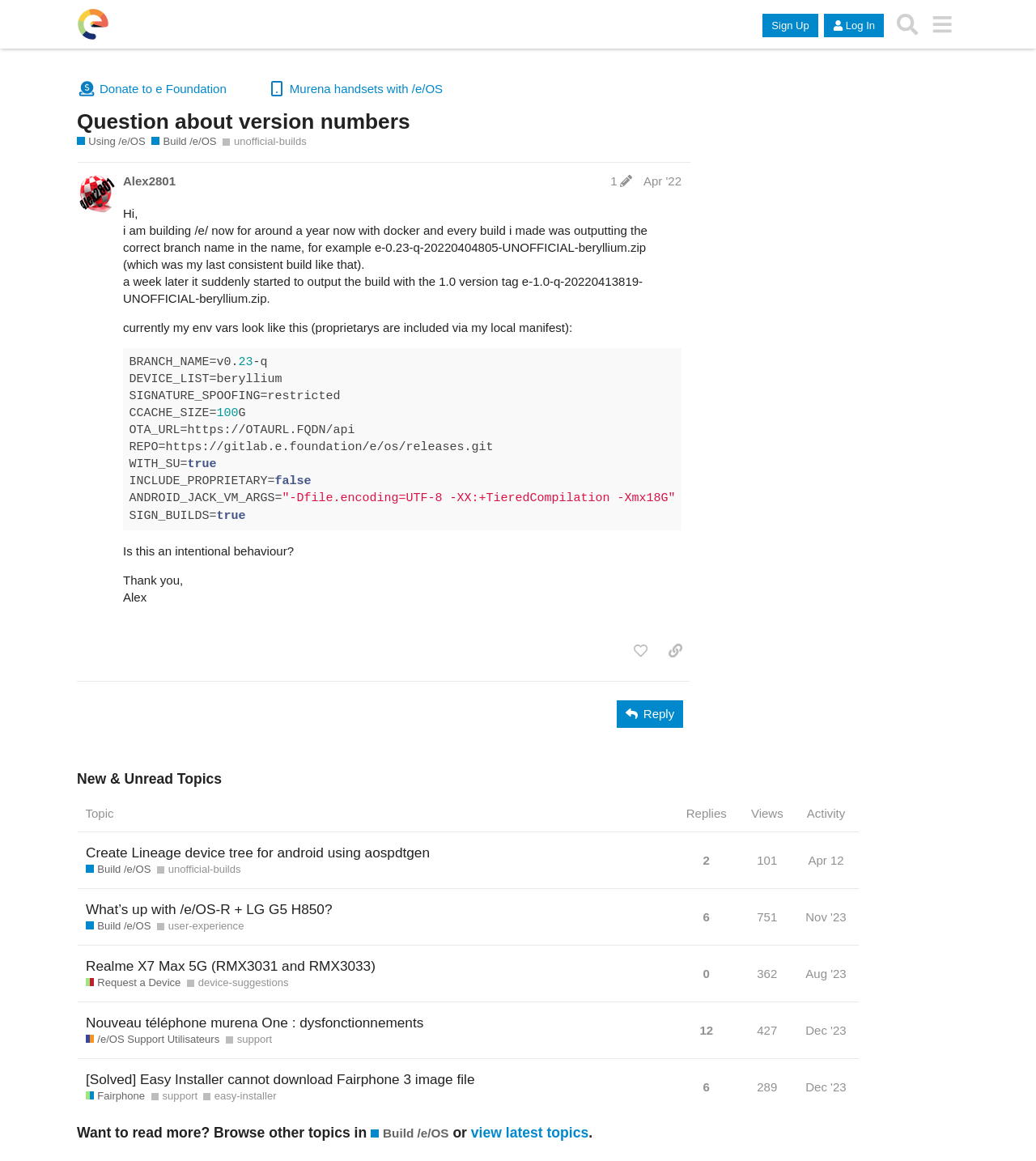What is the name of the user who made the first post?
Please use the image to provide an in-depth answer to the question.

The name of the user who made the first post can be found by looking at the post content, where it says 'Alex2801 post edit history Apr '22'.